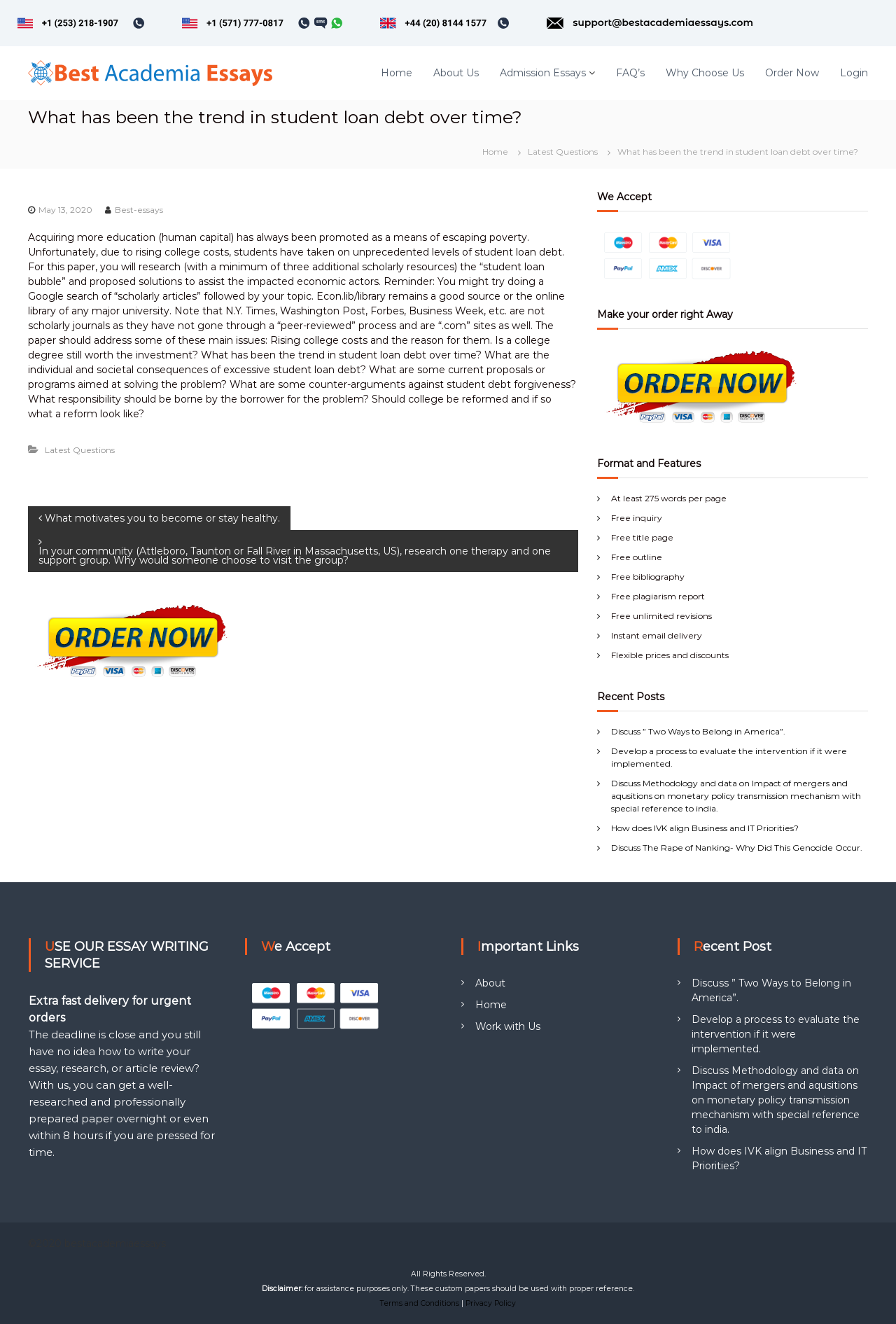What types of payment are accepted by the website?
Using the details from the image, give an elaborate explanation to answer the question.

The types of payment accepted by the website can be found in the 'We Accept' section, which displays various payment method logos, indicating that the website accepts multiple payment options.